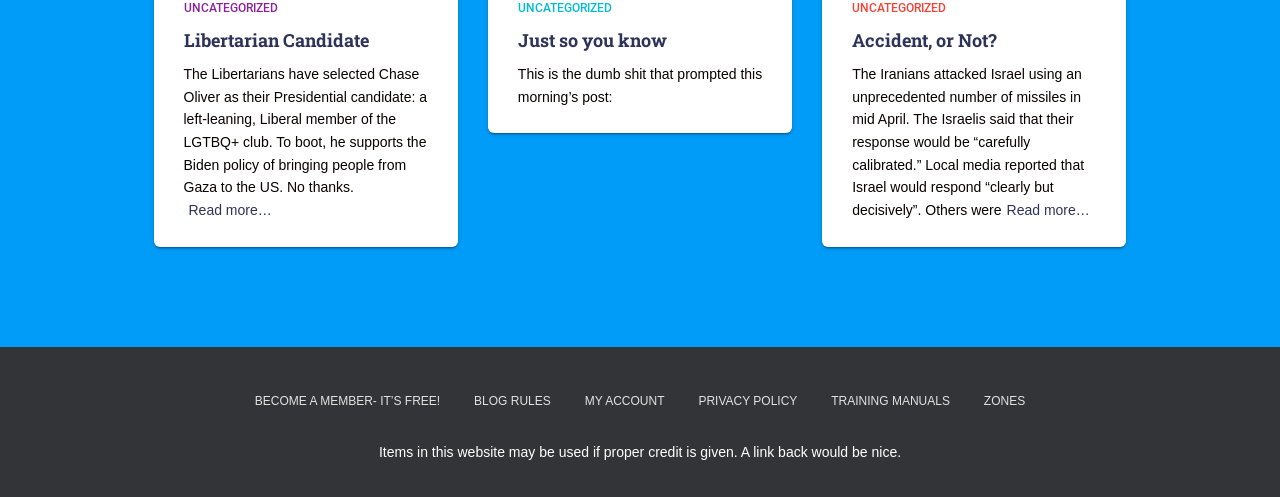Identify the bounding box of the UI element that matches this description: "Accident, or Not?".

[0.666, 0.056, 0.779, 0.105]